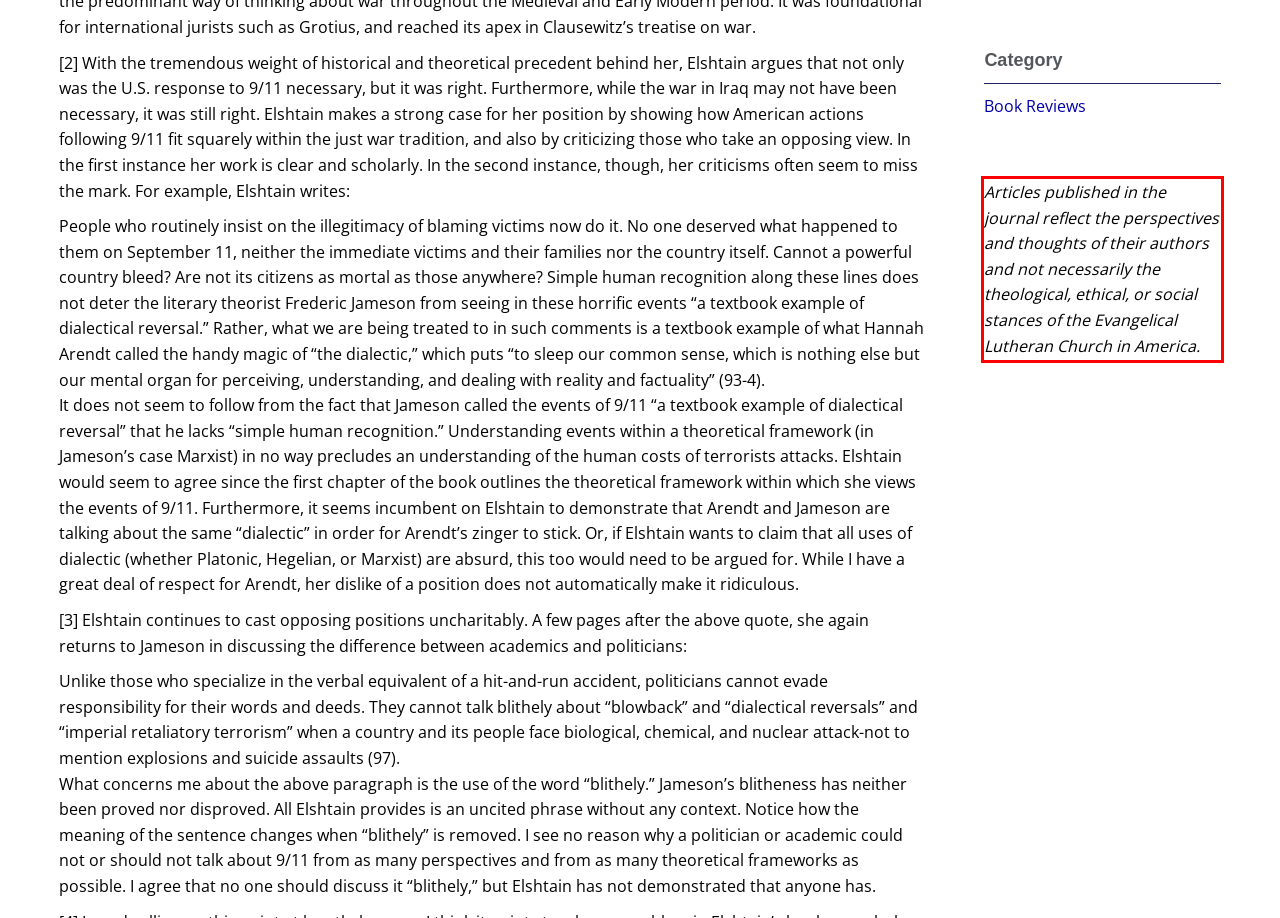Given a webpage screenshot, locate the red bounding box and extract the text content found inside it.

Articles published in the journal reflect the perspectives and thoughts of their authors and not necessarily the theological, ethical, or social stances of the Evangelical Lutheran Church in America.​